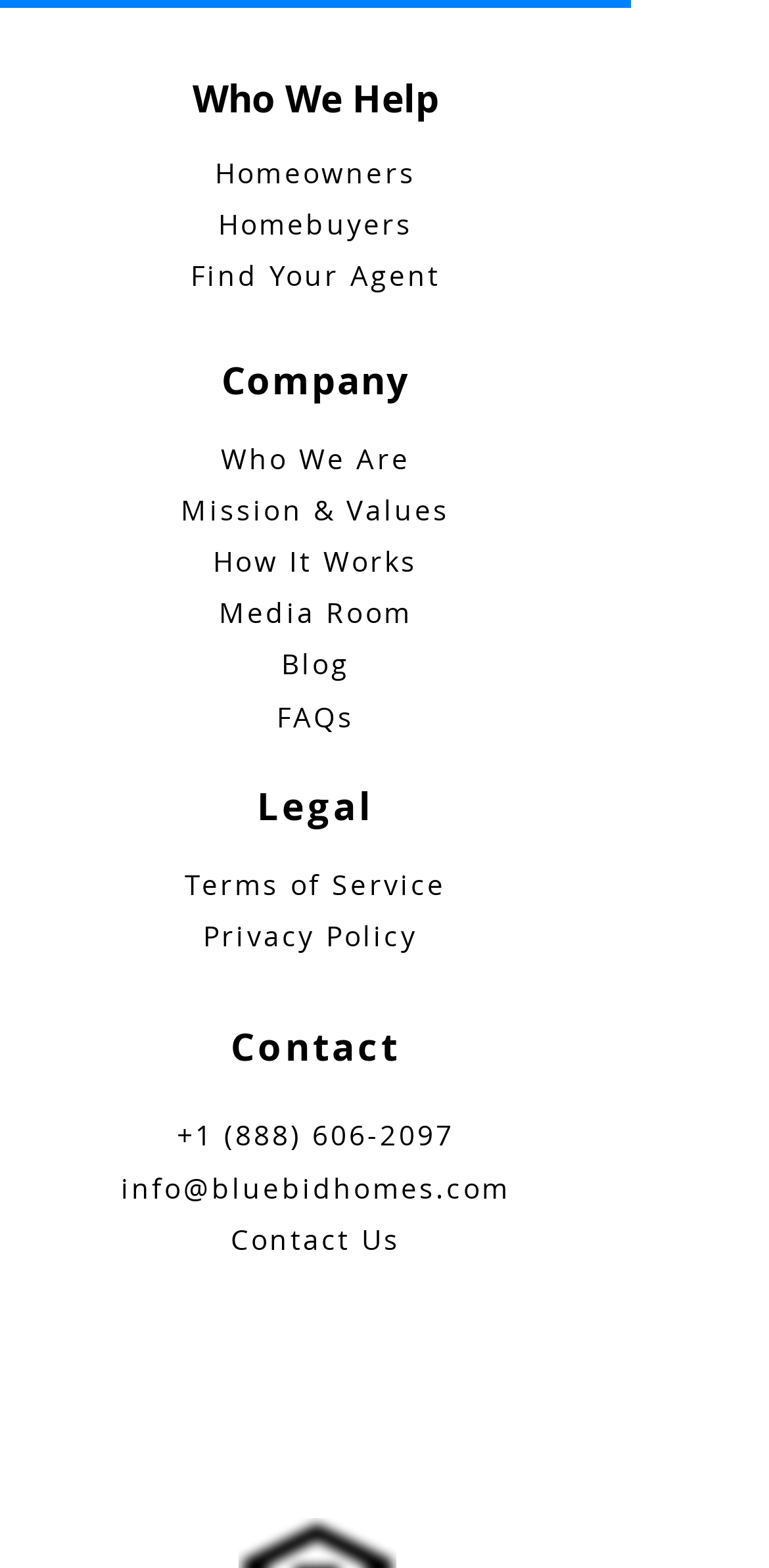Locate the bounding box coordinates of the element to click to perform the following action: 'Check FAQs'. The coordinates should be given as four float values between 0 and 1, in the form of [left, top, right, bottom].

[0.359, 0.445, 0.461, 0.468]